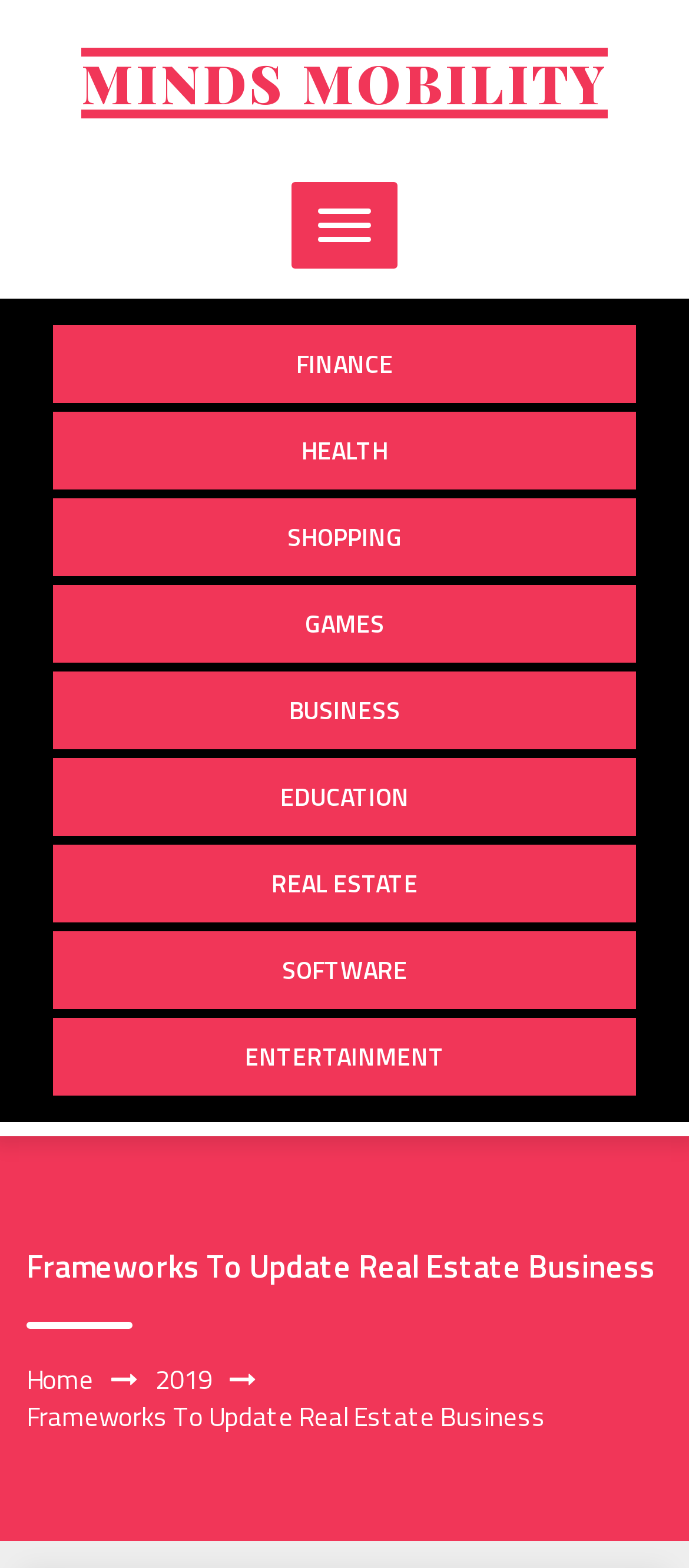Identify and provide the bounding box for the element described by: "Games".

[0.077, 0.373, 0.923, 0.423]